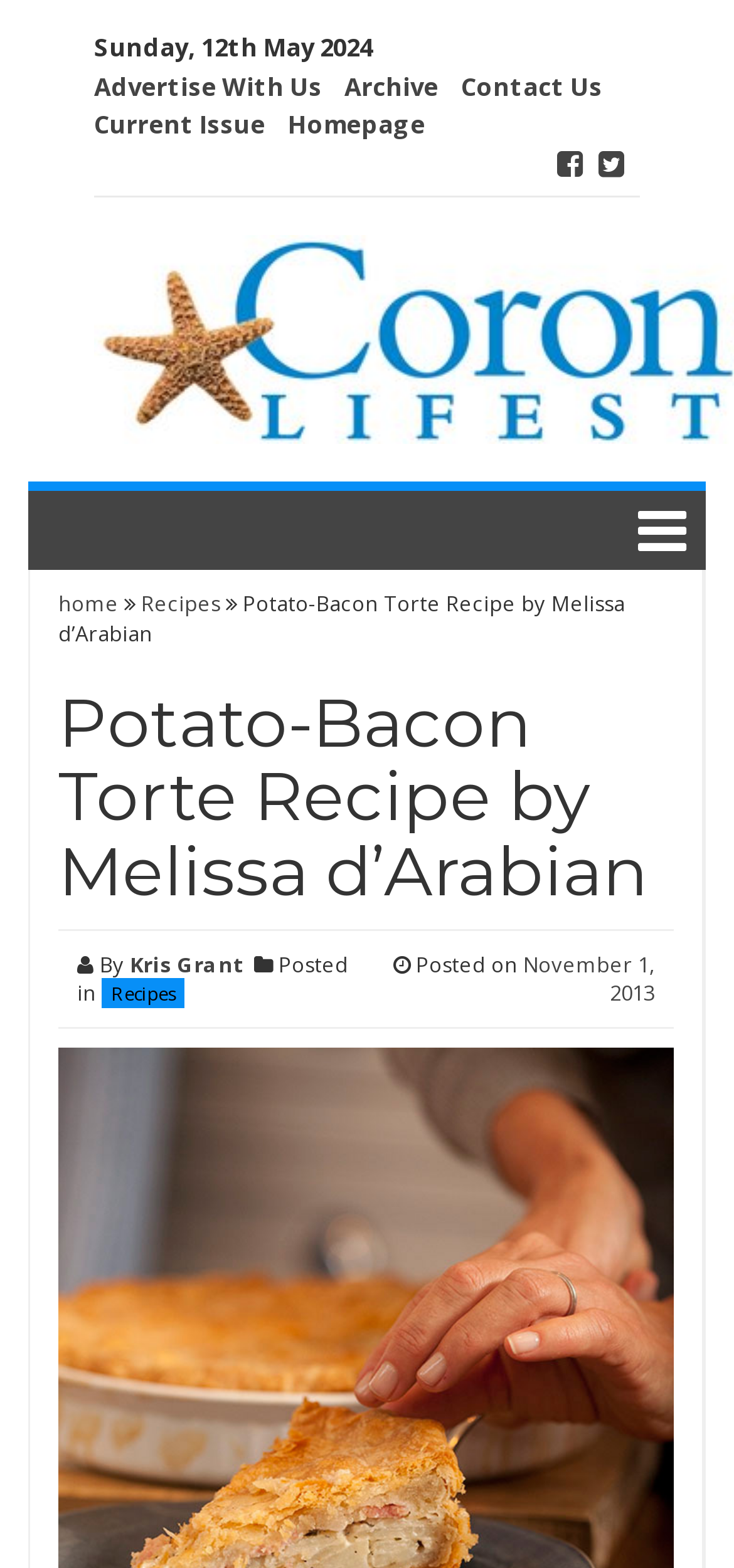Find the bounding box coordinates for the area you need to click to carry out the instruction: "View recipes". The coordinates should be four float numbers between 0 and 1, indicated as [left, top, right, bottom].

[0.192, 0.376, 0.3, 0.394]